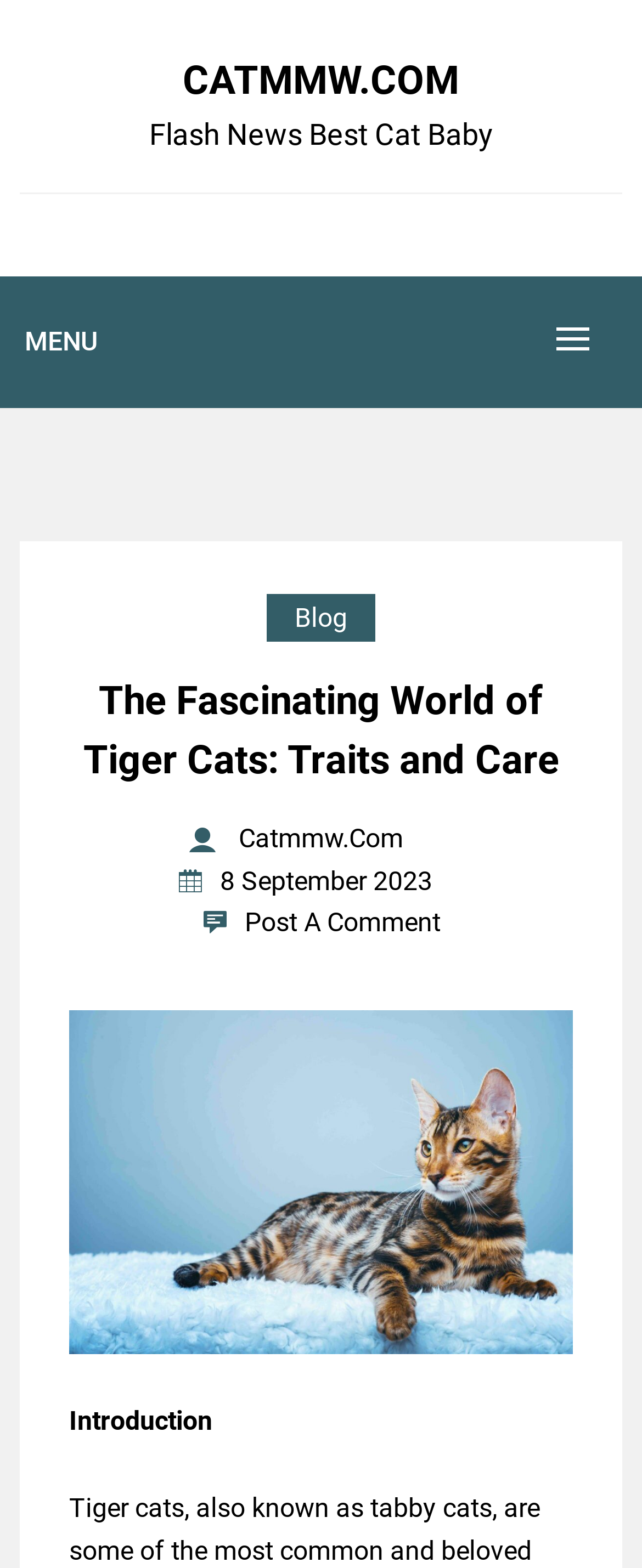What is the name of the website?
Based on the visual details in the image, please answer the question thoroughly.

The name of the website can be found at the top of the webpage, where it says 'CATMMW.COM' in a heading element.